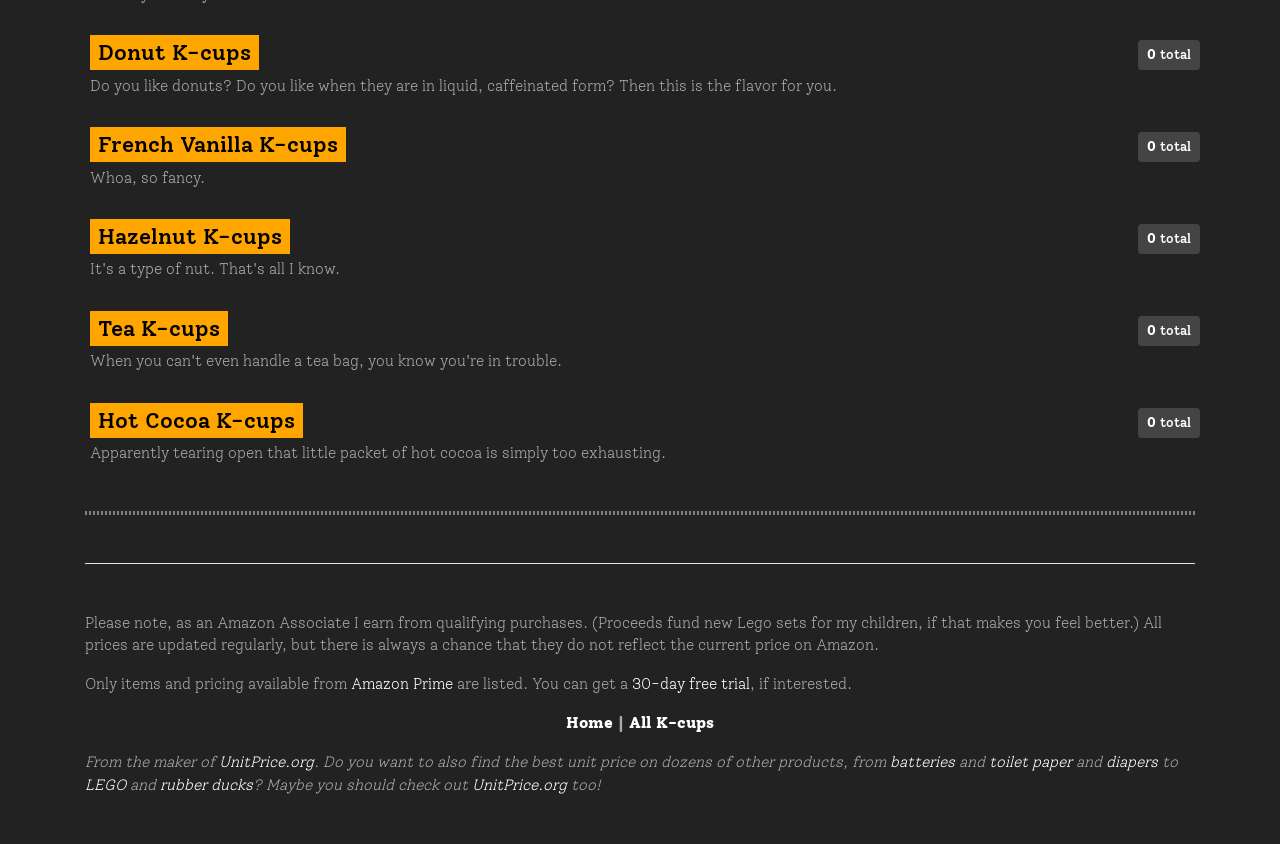What is the alternative to tearing open hot cocoa packets?
From the details in the image, answer the question comprehensively.

The static text element mentions that tearing open hot cocoa packets is exhausting, and then lists Hot Cocoa K-cups as an option. This suggests that Hot Cocoa K-cups are an alternative to traditional hot cocoa packets.